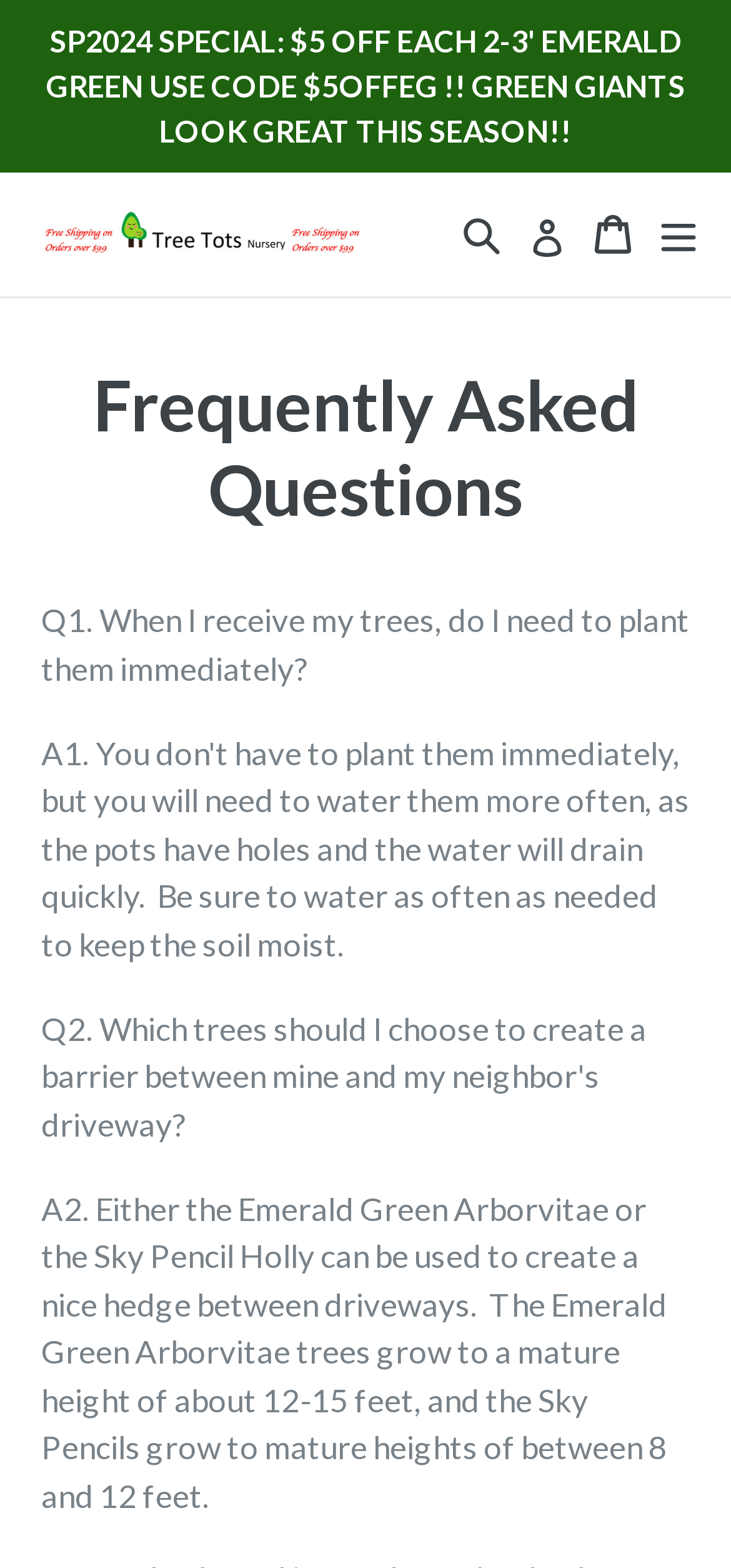Extract the bounding box coordinates for the HTML element that matches this description: "Our Services". The coordinates should be four float numbers between 0 and 1, i.e., [left, top, right, bottom].

None